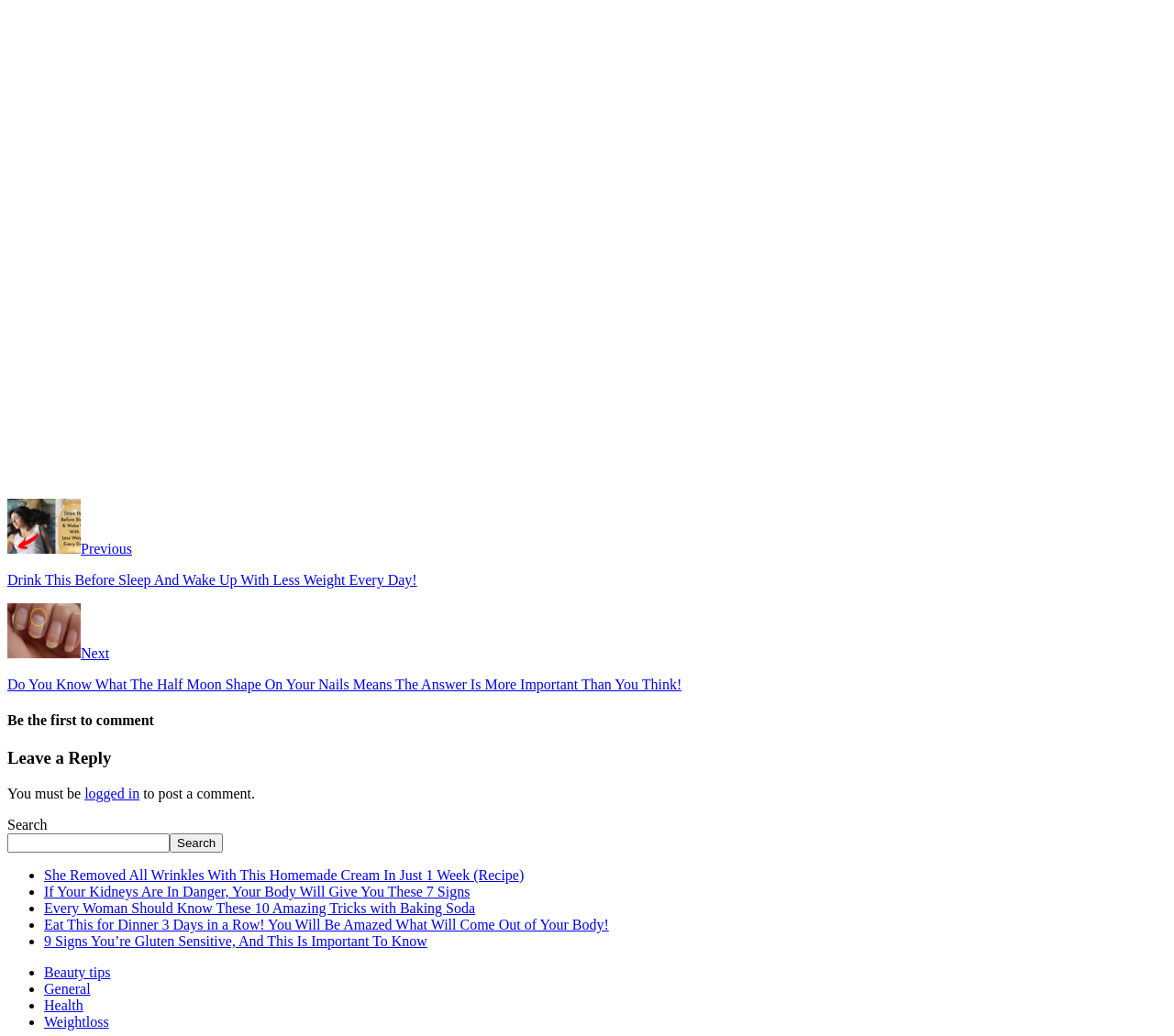Please identify the bounding box coordinates of the area I need to click to accomplish the following instruction: "Search for something".

[0.006, 0.804, 0.145, 0.823]